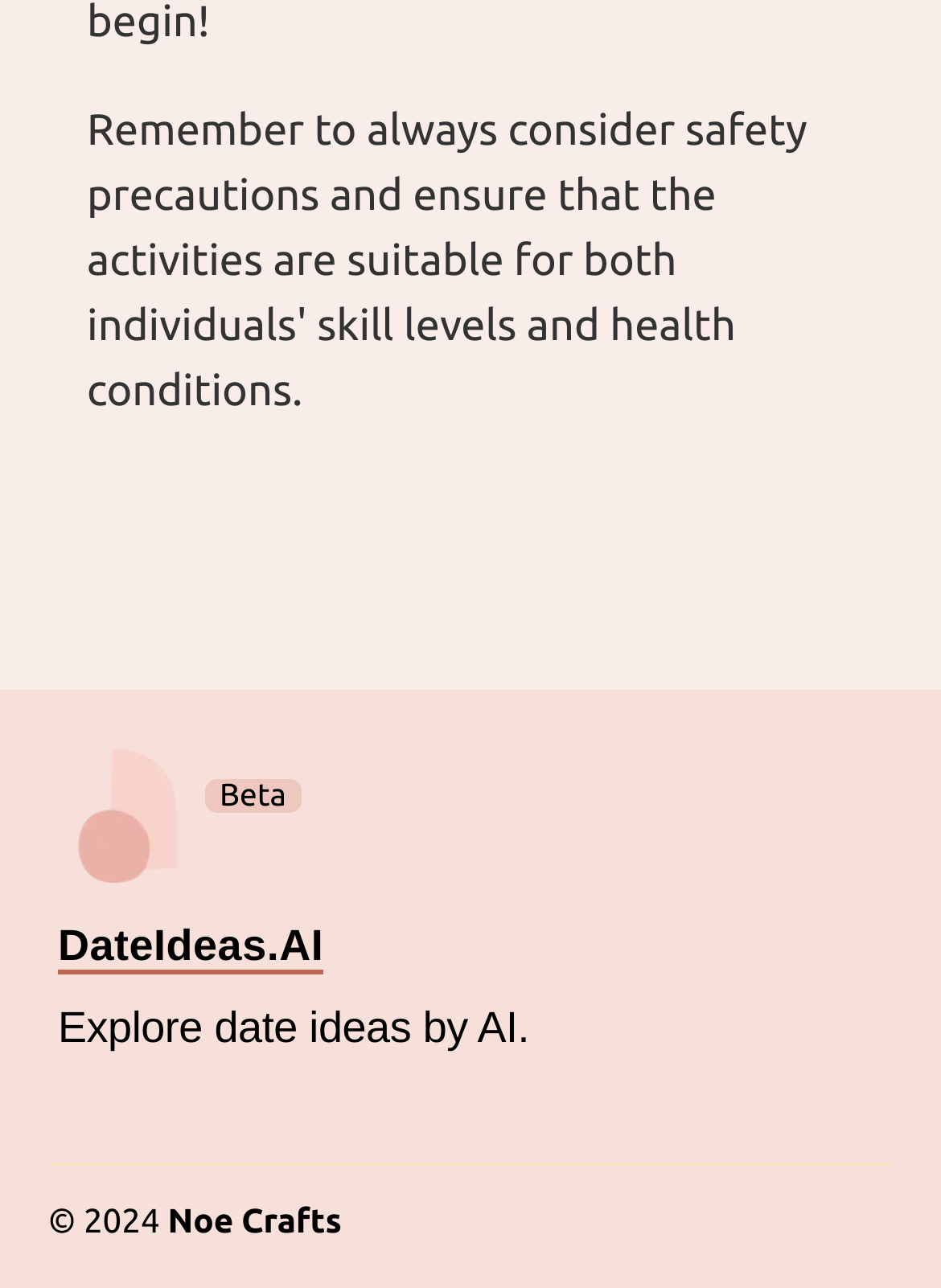What is the name of the linked website at the bottom?
Kindly offer a comprehensive and detailed response to the question.

At the bottom of the webpage, there is a link to another website, which is named 'Noe Crafts'.